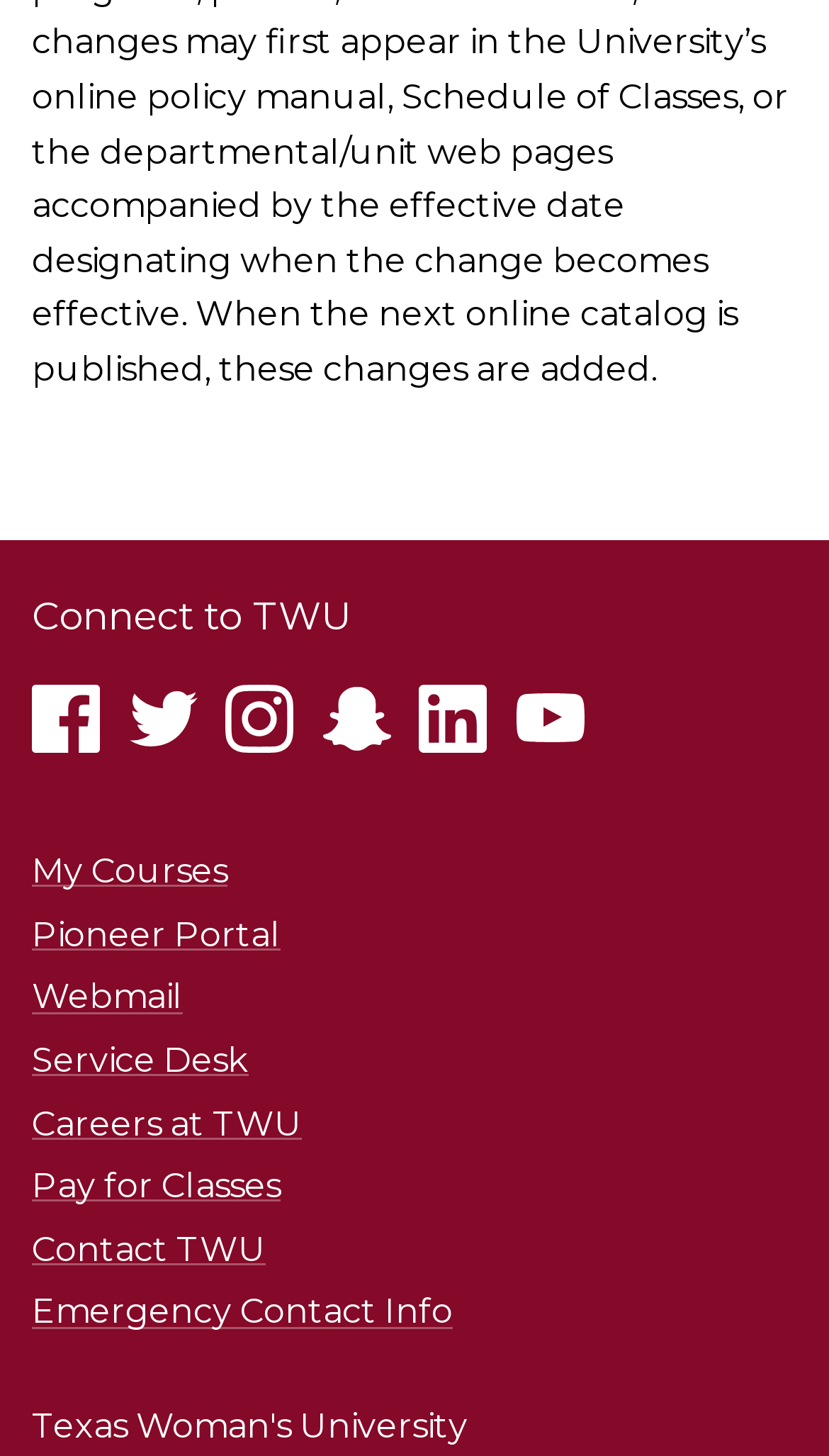What is the last link in the list?
Please use the visual content to give a single word or phrase answer.

Emergency Contact Info